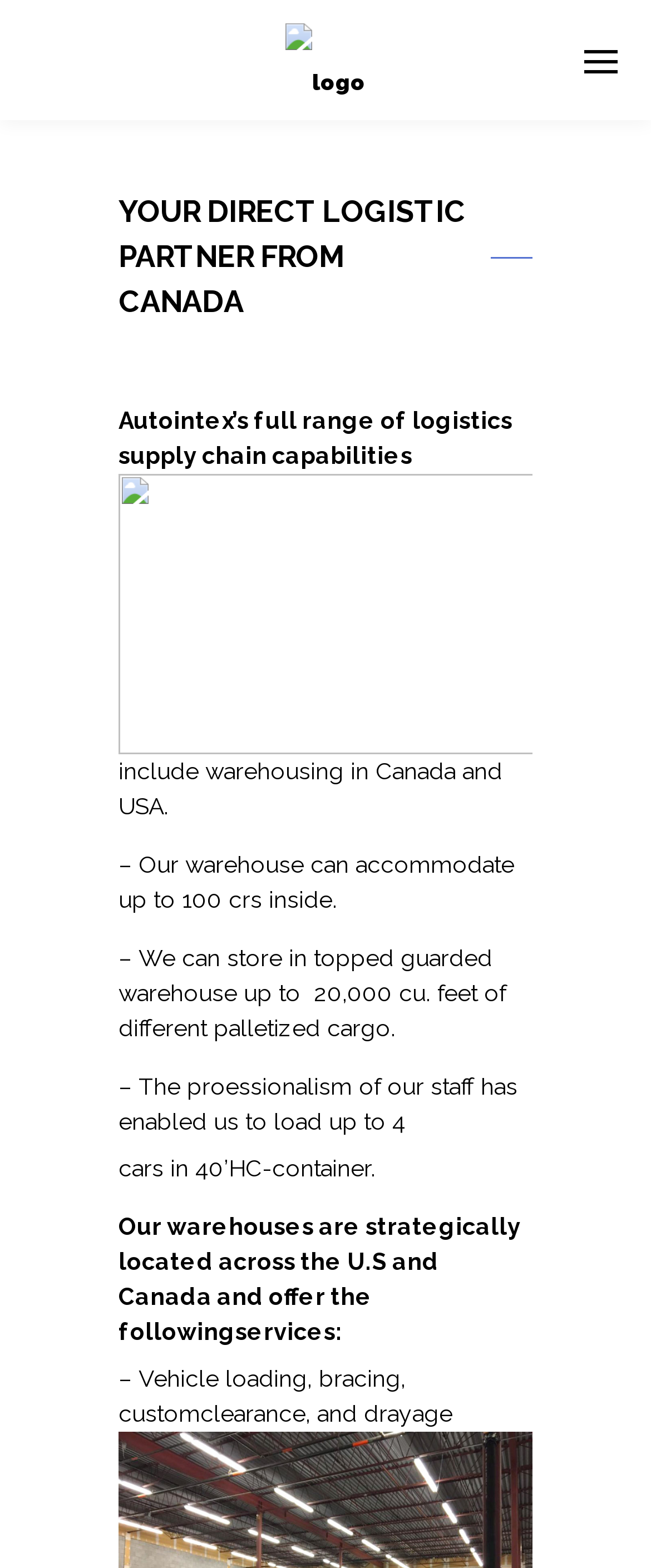Give a detailed account of the webpage's layout and content.

The webpage is about Autointex Inc., a logistics company that provides warehousing and car shipping services. At the top left of the page, there is a logo image with a link. Below the logo, there is a prominent heading that reads "YOUR DIRECT LOGISTIC PARTNER FROM CANADA". 

Underneath the heading, there are several paragraphs of text that describe the company's logistics supply chain capabilities, including warehousing services in Canada and the USA. The text explains that their warehouse can accommodate up to 100 cars inside, store up to 20,000 cu. feet of palletized cargo, and load up to 4 cars in a 40’HC-container. 

Further down the page, there is another section of text that outlines the services offered by their strategically located warehouses across the U.S and Canada, including vehicle loading, bracing, custom clearance, and drayage.